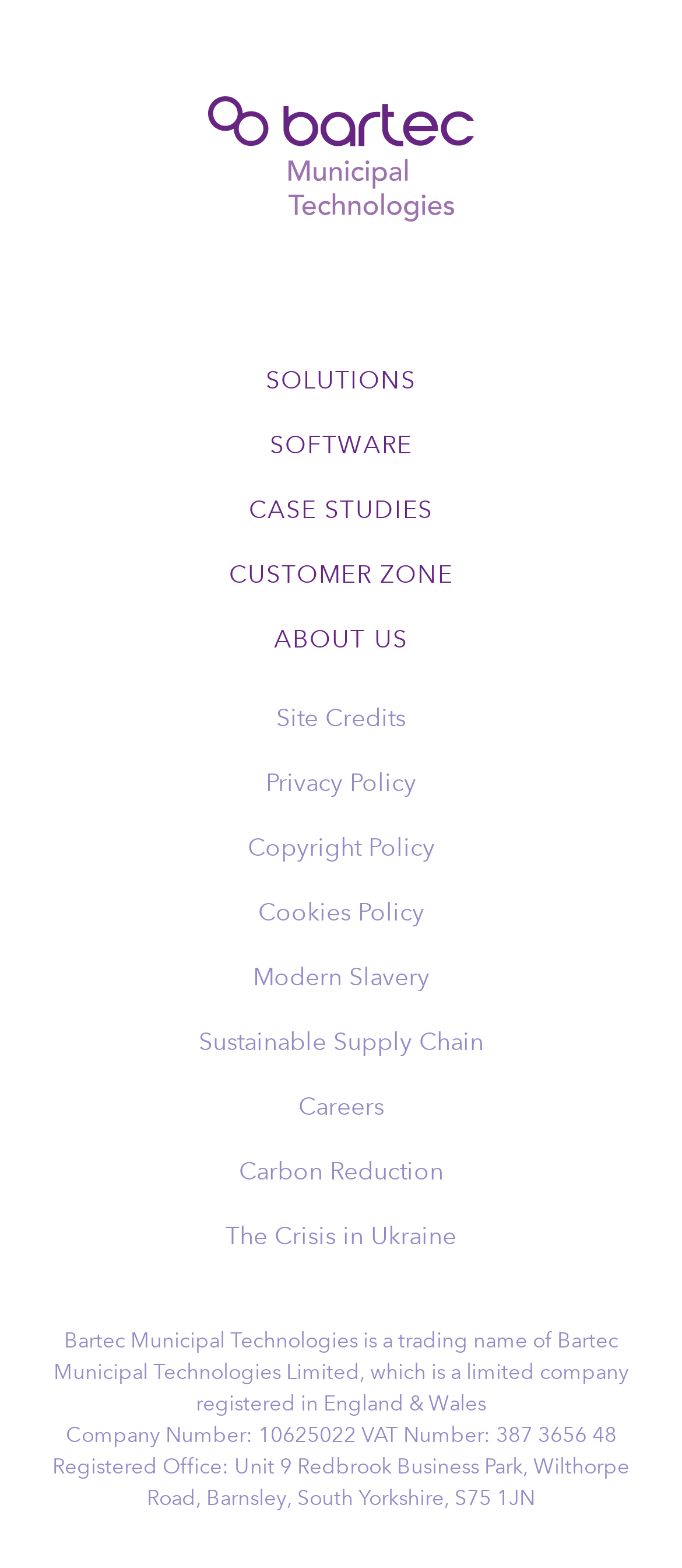Give a short answer to this question using one word or a phrase:
What is the company name?

Bartec Municipal Technologies Limited